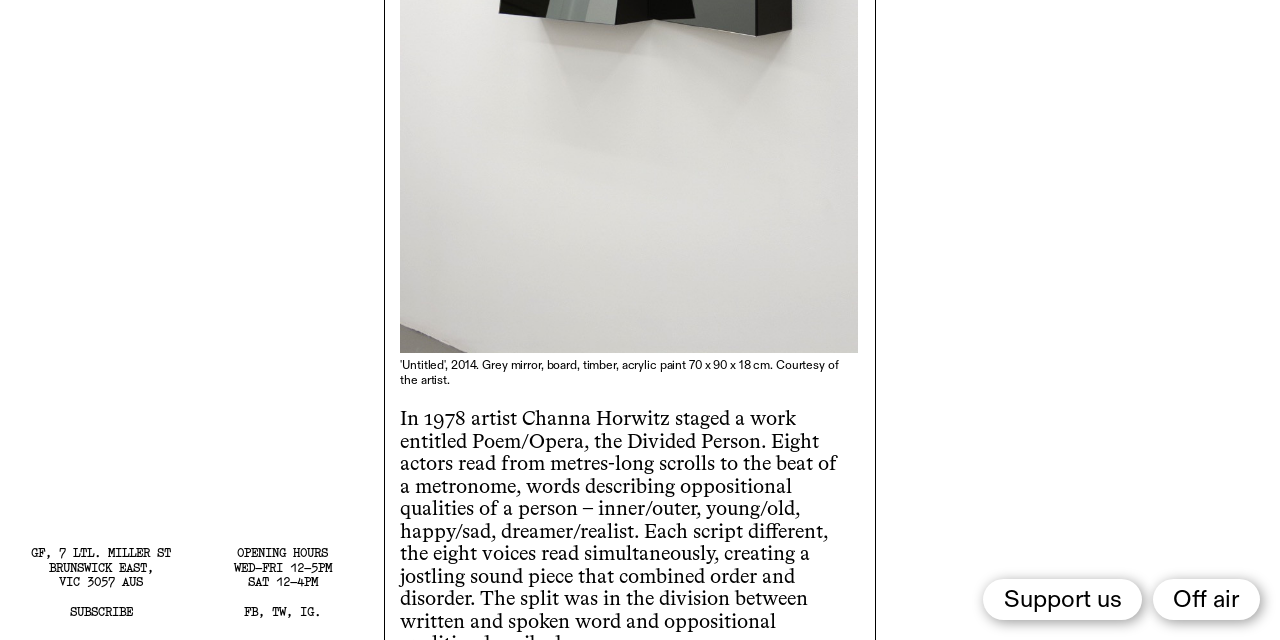Given the element description Subscribe, specify the bounding box coordinates of the corresponding UI element in the format (top-left x, top-left y, bottom-right x, bottom-right y). All values must be between 0 and 1.

[0.008, 0.922, 0.15, 0.968]